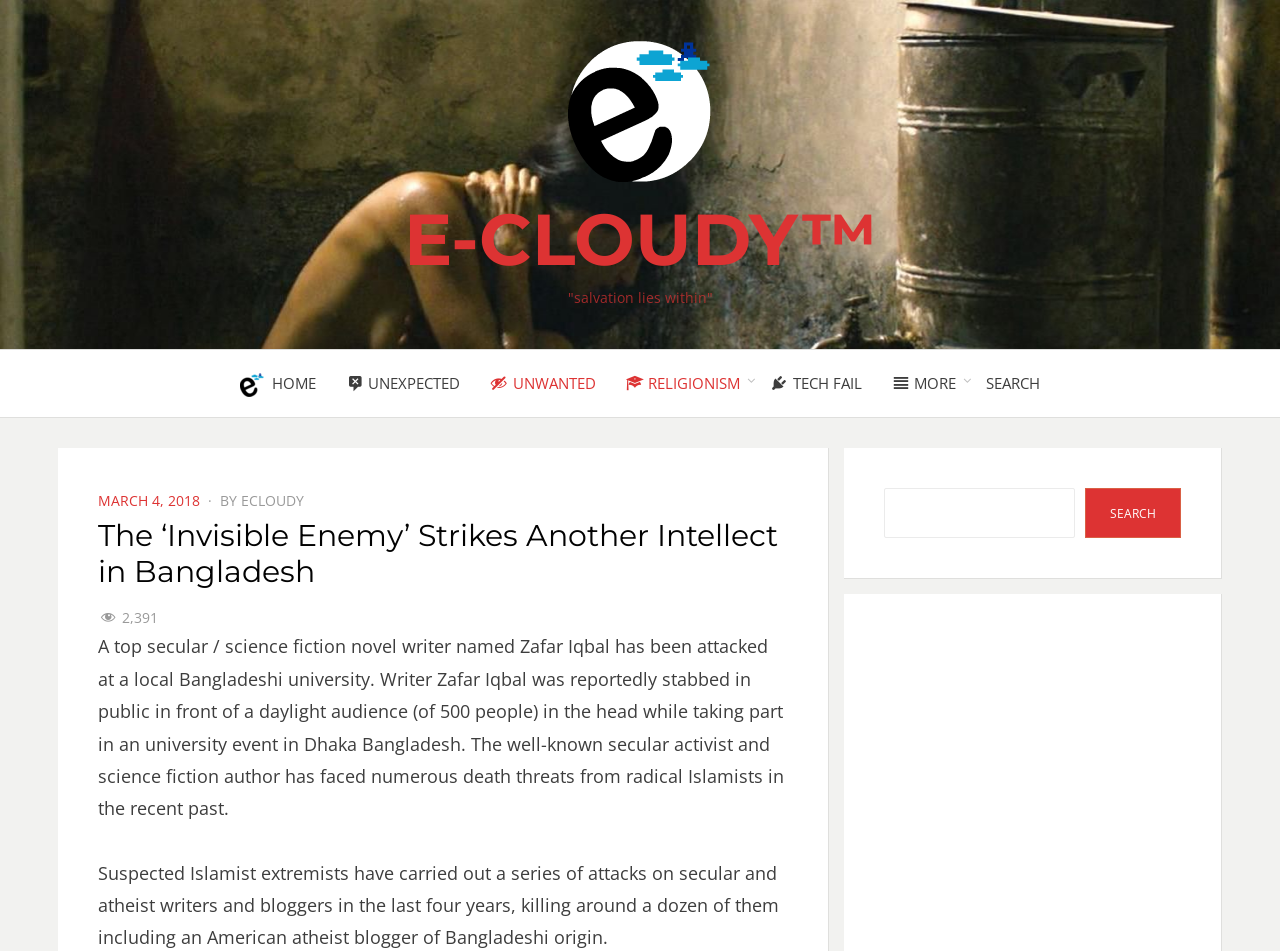Who is the writer attacked in Bangladesh?
Using the image as a reference, give an elaborate response to the question.

The answer can be found in the article content, where it is mentioned that 'A top secular / science fiction novel writer named Zafar Iqbal has been attacked at a local Bangladeshi university.'